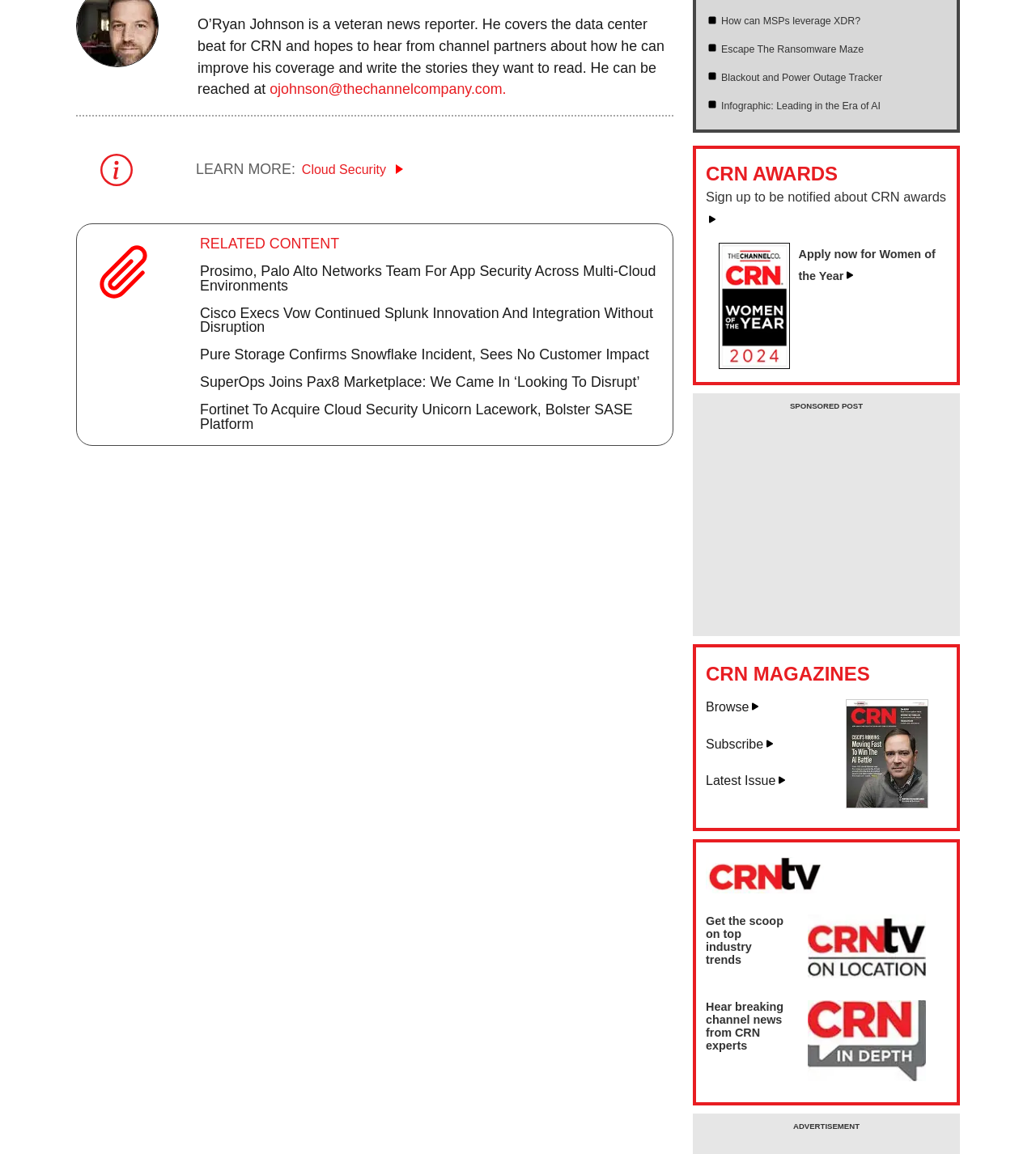Pinpoint the bounding box coordinates of the clickable area necessary to execute the following instruction: "Contact O’Ryan Johnson". The coordinates should be given as four float numbers between 0 and 1, namely [left, top, right, bottom].

[0.26, 0.246, 0.489, 0.26]